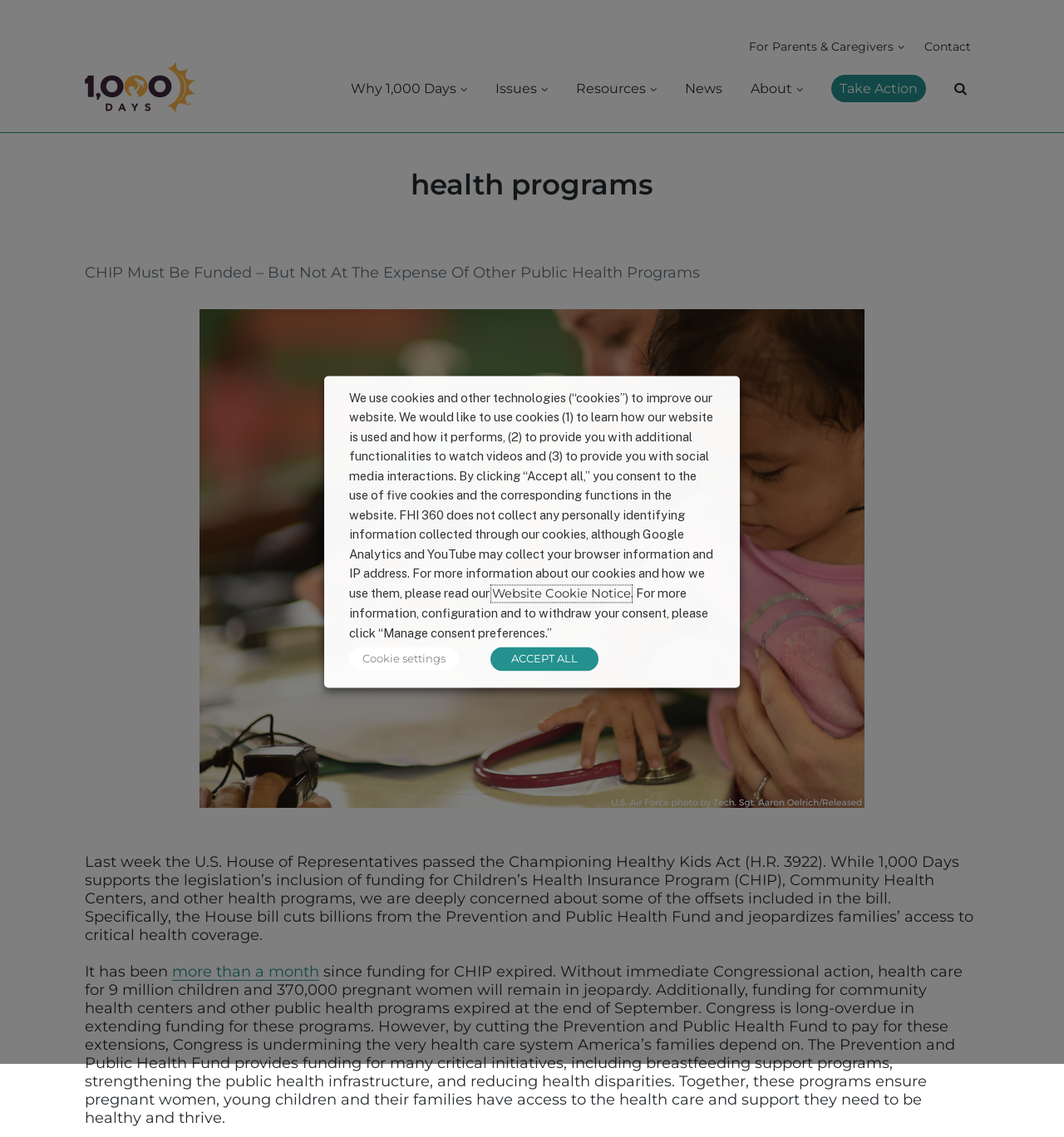Determine the main heading text of the webpage.

Tag:
health programs